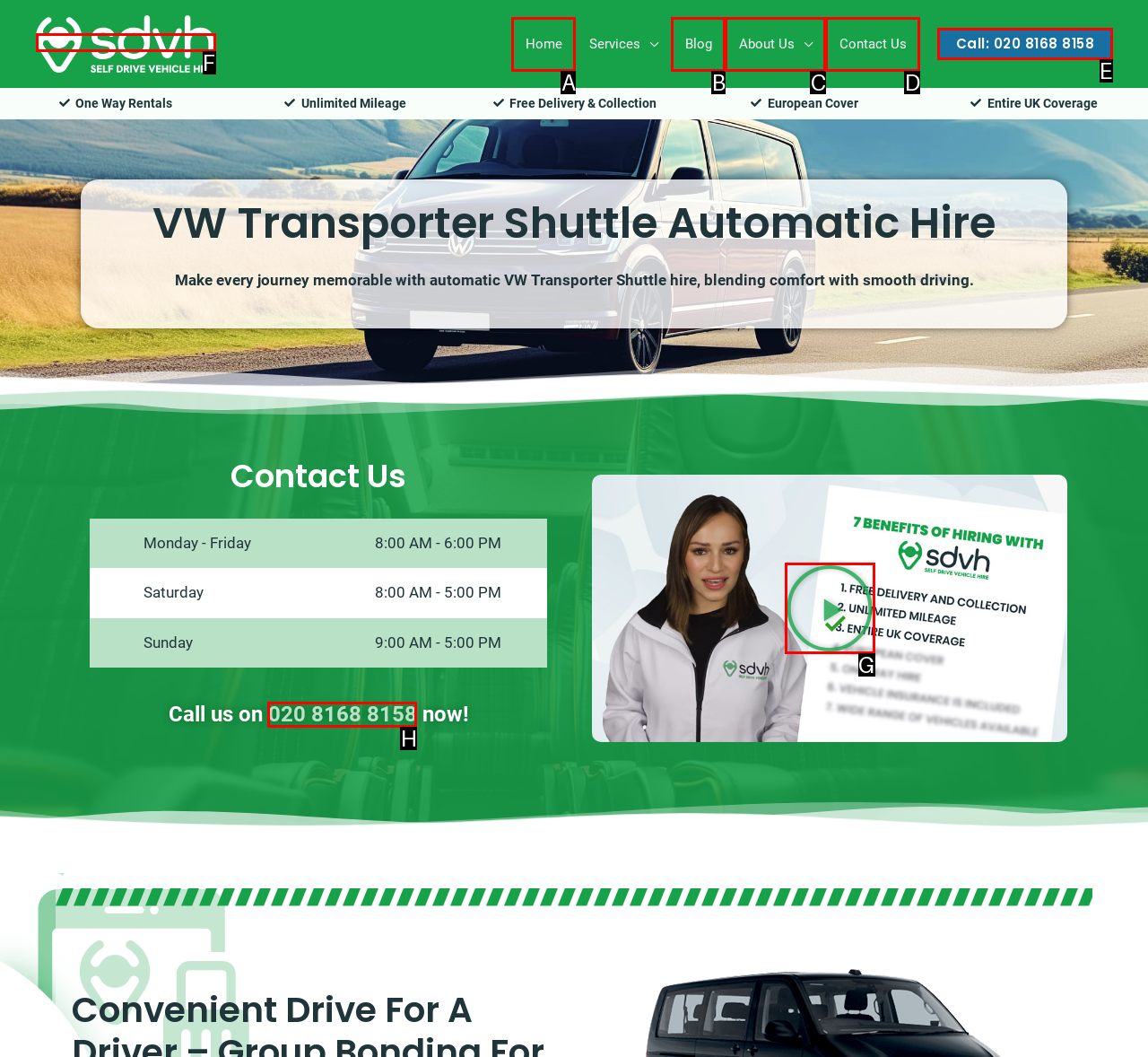Which choice should you pick to execute the task: Play the video about SDVH
Respond with the letter associated with the correct option only.

G